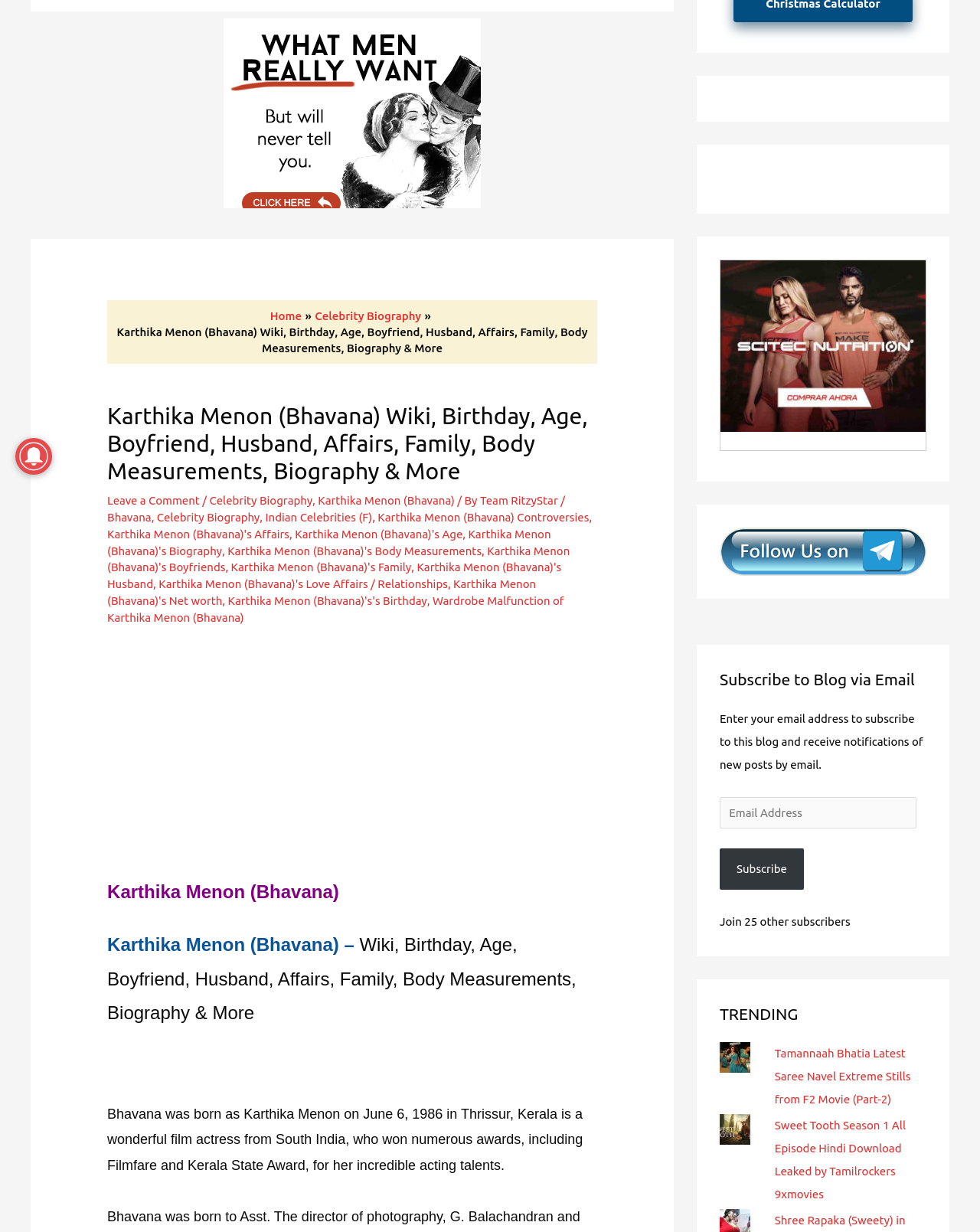Give the bounding box coordinates for the element described as: "Home".

[0.276, 0.058, 0.308, 0.069]